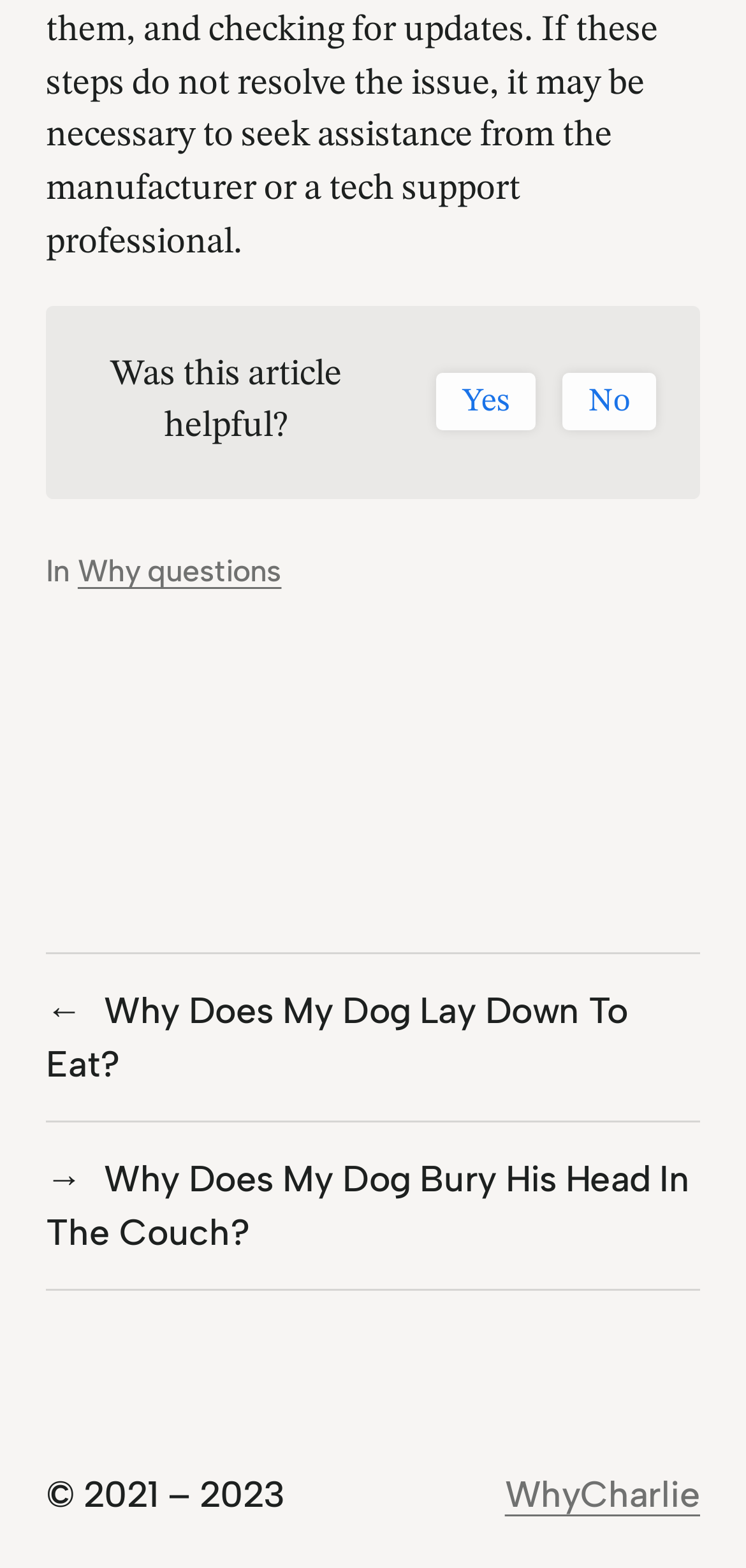By analyzing the image, answer the following question with a detailed response: What is the purpose of the 'Yes' and 'No' buttons?

The 'Yes' and 'No' buttons are located near the 'Was this article helpful?' text, indicating that they are used to provide feedback on the article's helpfulness.